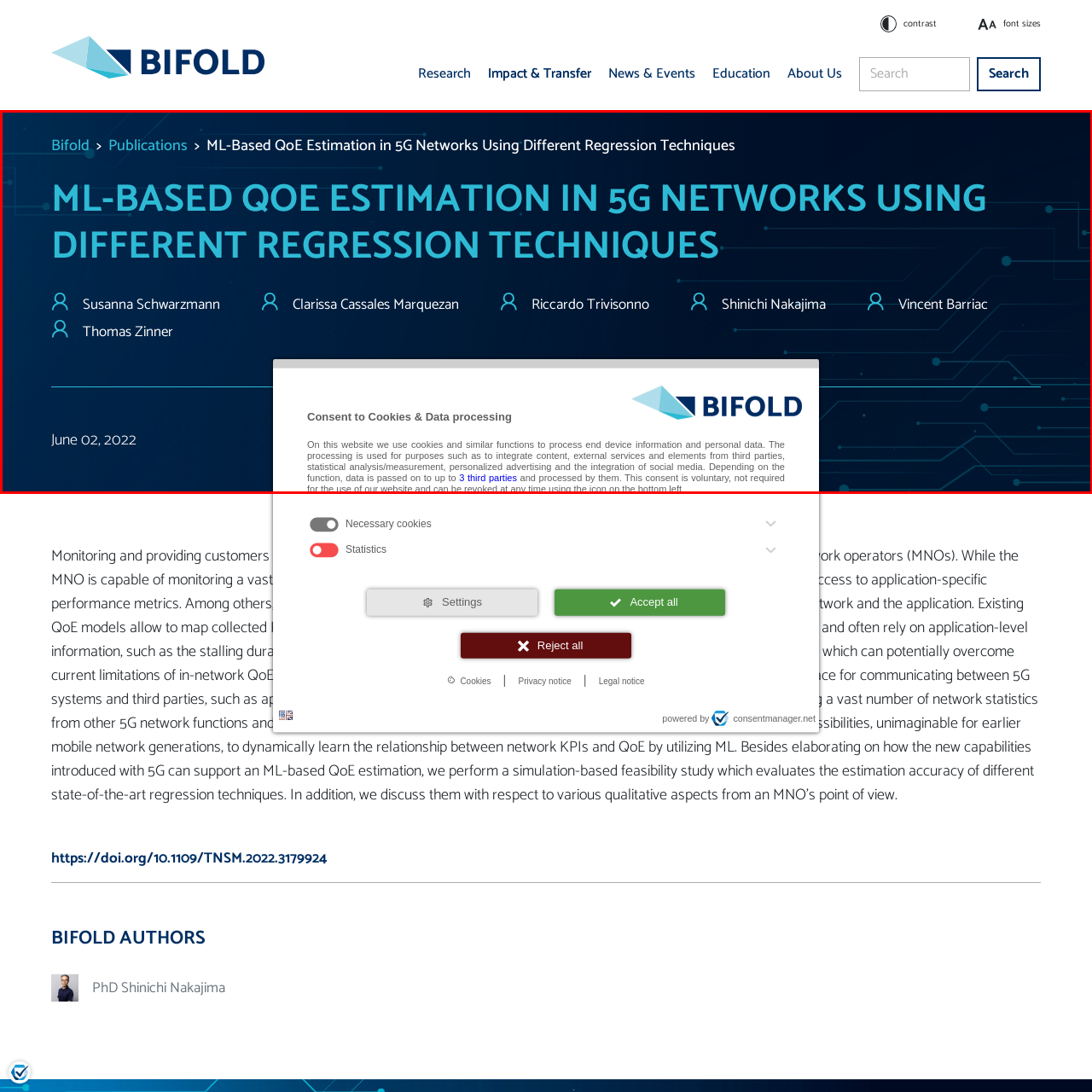Elaborate on the image contained within the red outline, providing as much detail as possible.

The image showcases the title section of a publication titled "ML-Based QoE Estimation in 5G Networks Using Different Regression Techniques." Prominently displayed is the publication date, June 02, 2022, alongside a consent dialog regarding cookies and data processing. This section includes the authors: Susanna Schwarzmann, Clarissa Cassales Marquezan, Riccardo Trivisonno, Shinichi Nakajima, and Vincent Barriac, indicated with user icons. The backdrop features a tech-inspired design with a deep blue color scheme, symbolizing the advanced and analytical focus of the research. The interface also includes the Bifold logo, emphasizing the platform hosting this research.